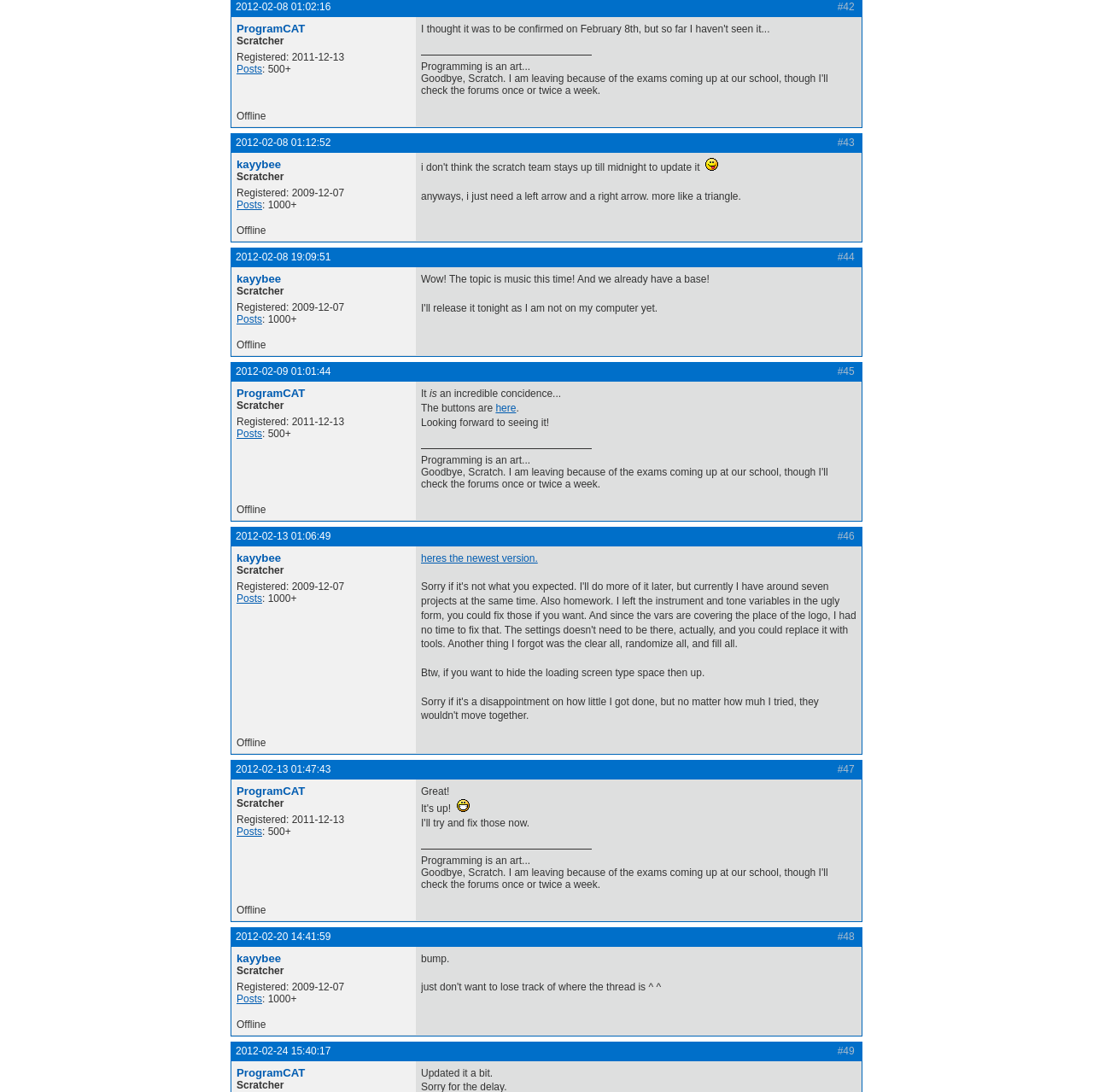Determine the bounding box coordinates of the clickable element to achieve the following action: 'View user profile'. Provide the coordinates as four float values between 0 and 1, formatted as [left, top, right, bottom].

[0.216, 0.021, 0.279, 0.032]